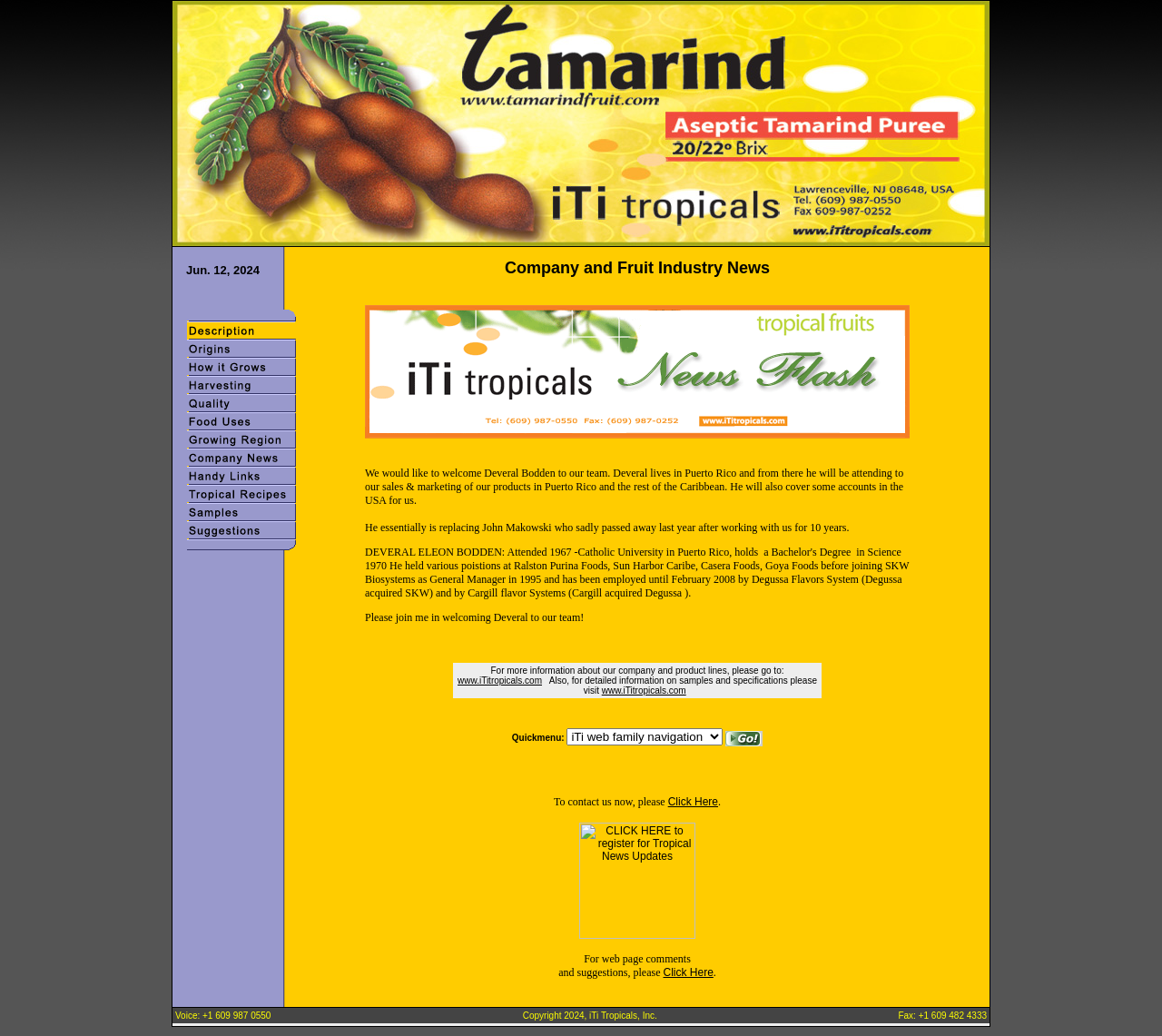Extract the bounding box coordinates for the HTML element that matches this description: "name="btn_qual_name"". The coordinates should be four float numbers between 0 and 1, i.e., [left, top, right, bottom].

[0.151, 0.387, 0.26, 0.4]